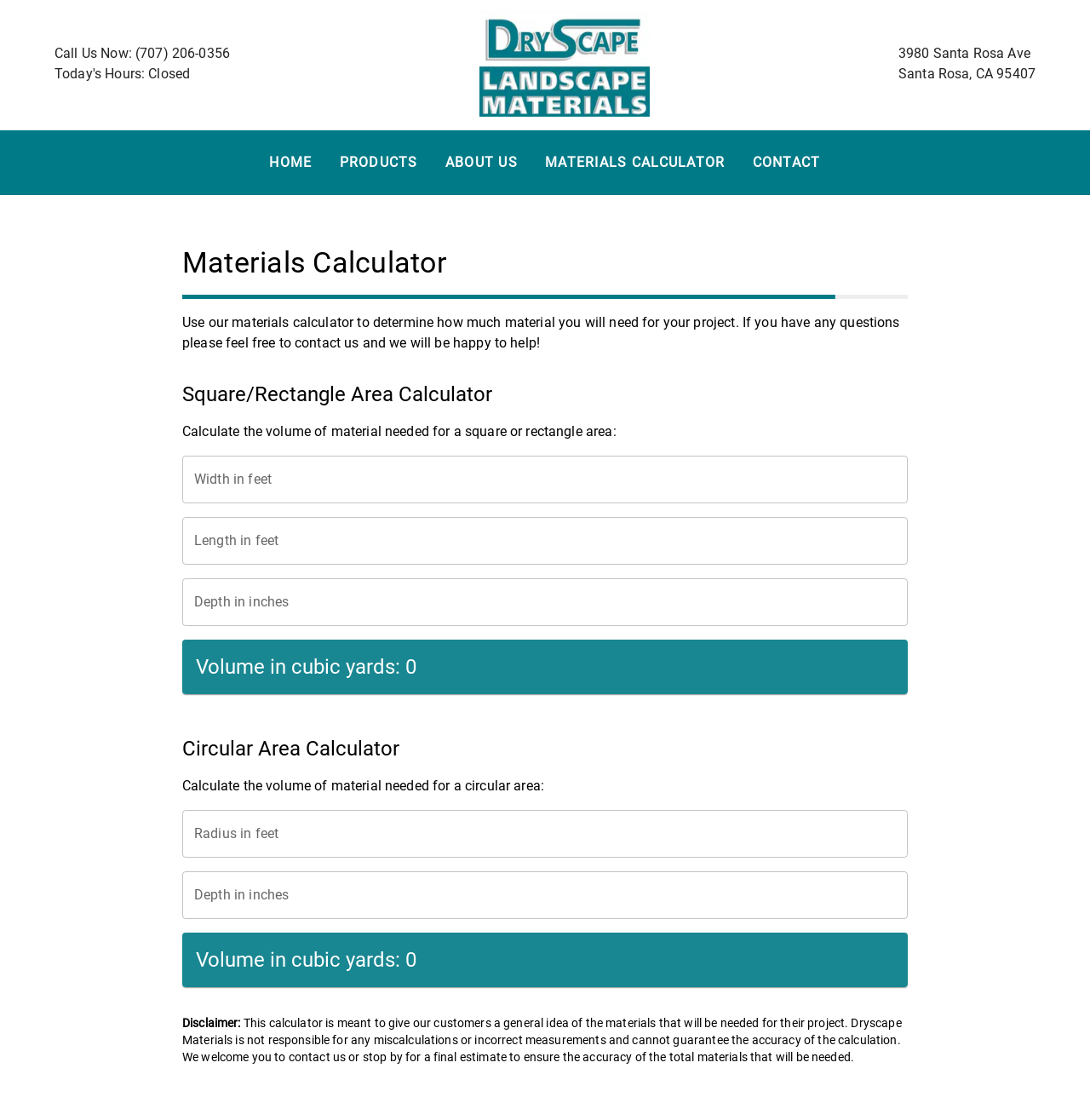What is the address of Dryscape Materials?
Analyze the screenshot and provide a detailed answer to the question.

The address of Dryscape Materials is located at the top of the webpage, which is a link element with the bounding box coordinates [0.824, 0.038, 0.95, 0.075].